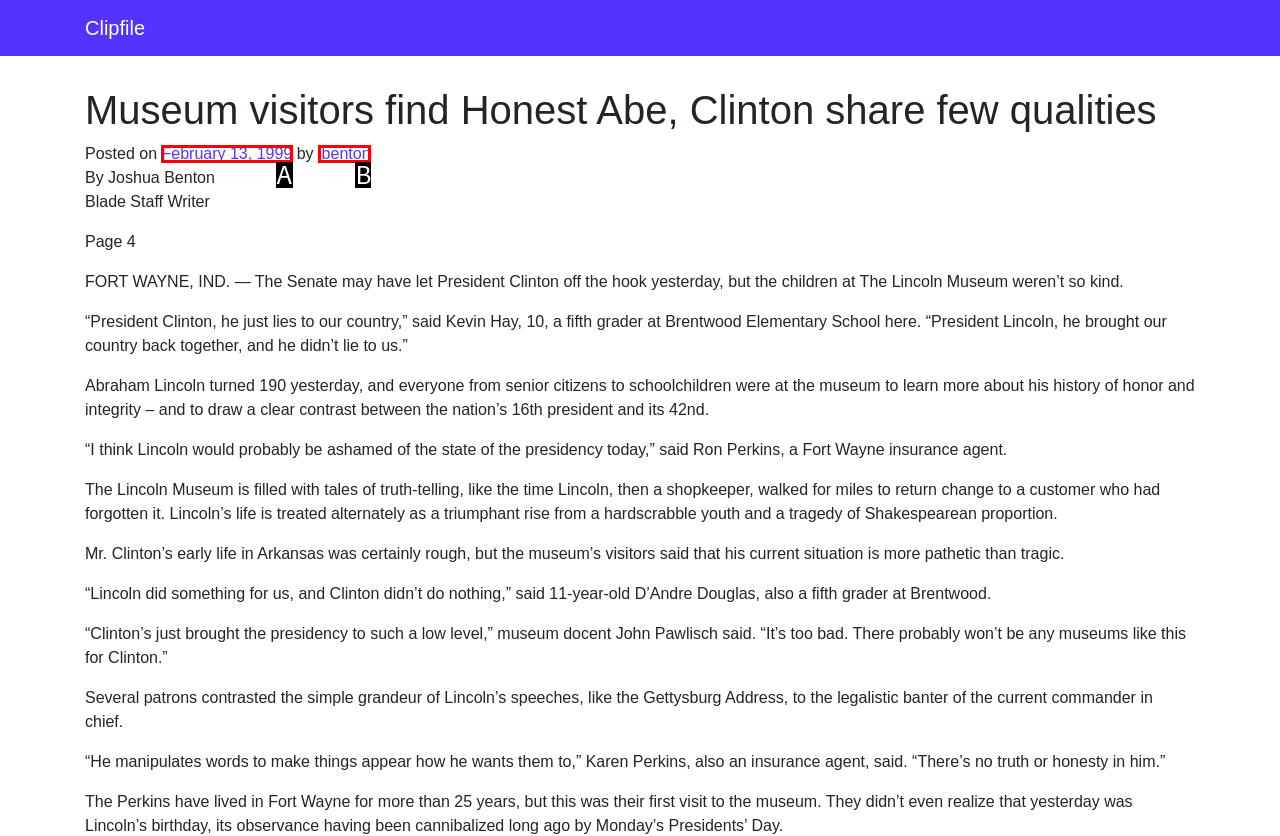Determine which option fits the element description: February 13, 1999
Answer with the option’s letter directly.

A